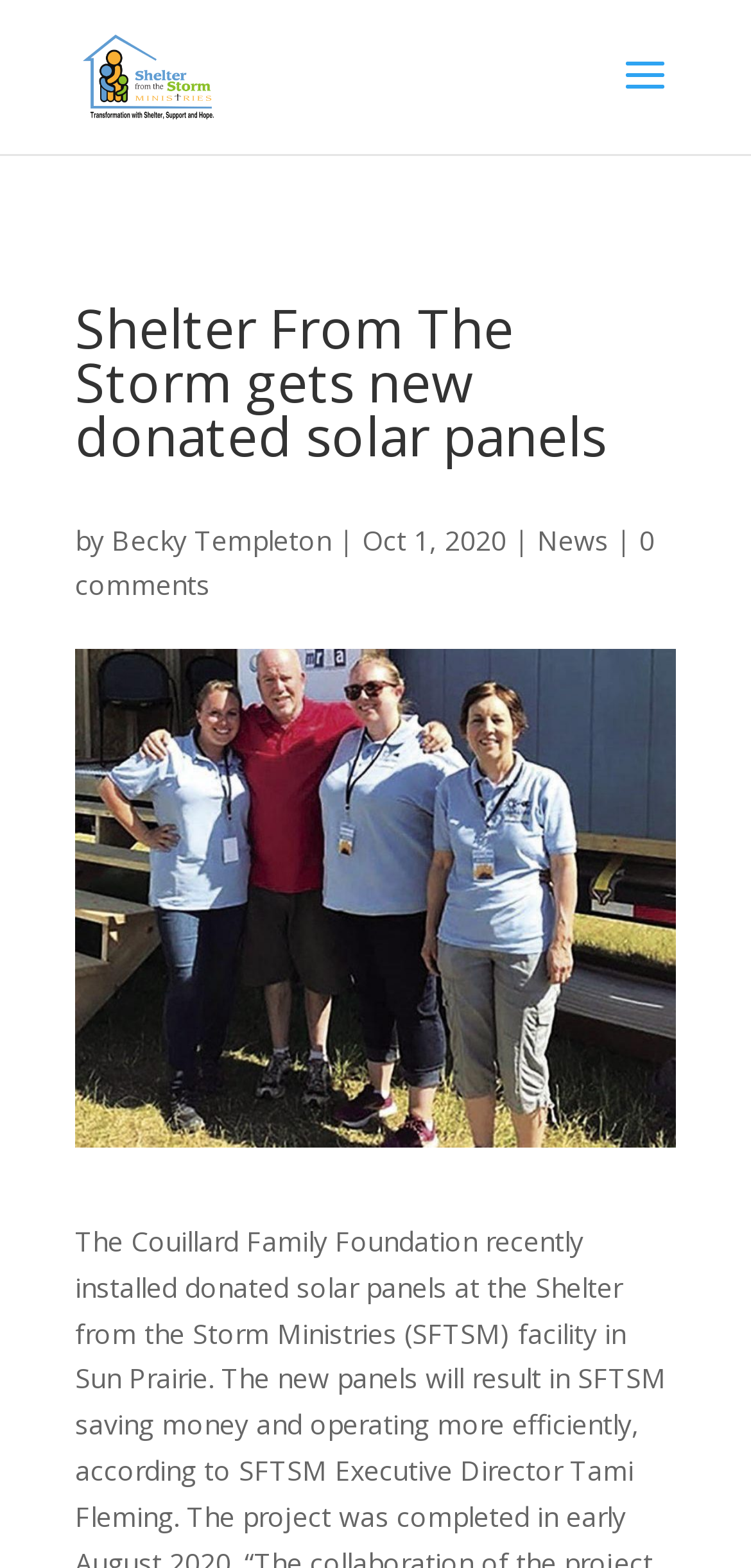Provide a short answer using a single word or phrase for the following question: 
What is the category of the article?

News